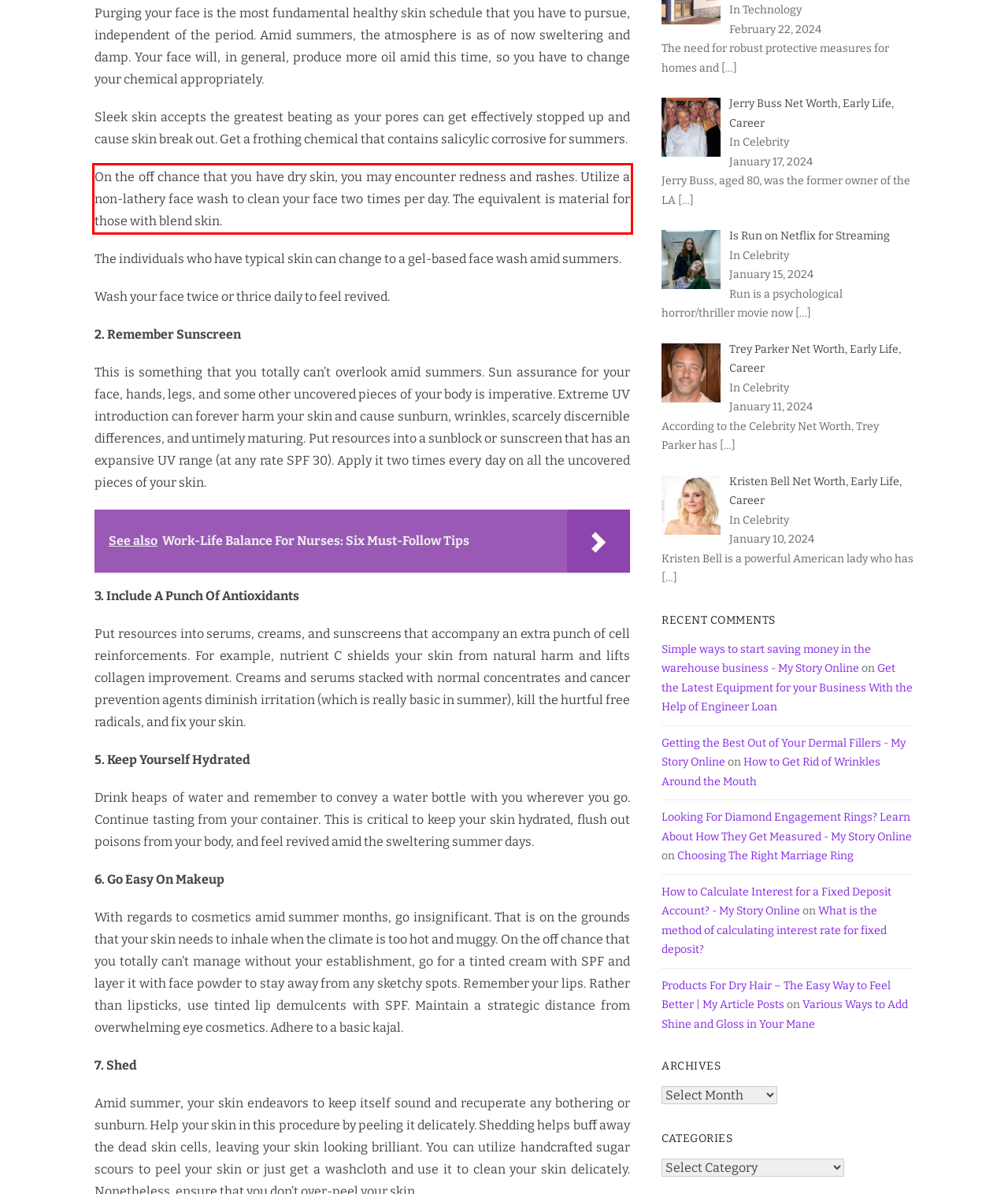Within the screenshot of the webpage, locate the red bounding box and use OCR to identify and provide the text content inside it.

On the off chance that you have dry skin, you may encounter redness and rashes. Utilize a non-lathery face wash to clean your face two times per day. The equivalent is material for those with blend skin.